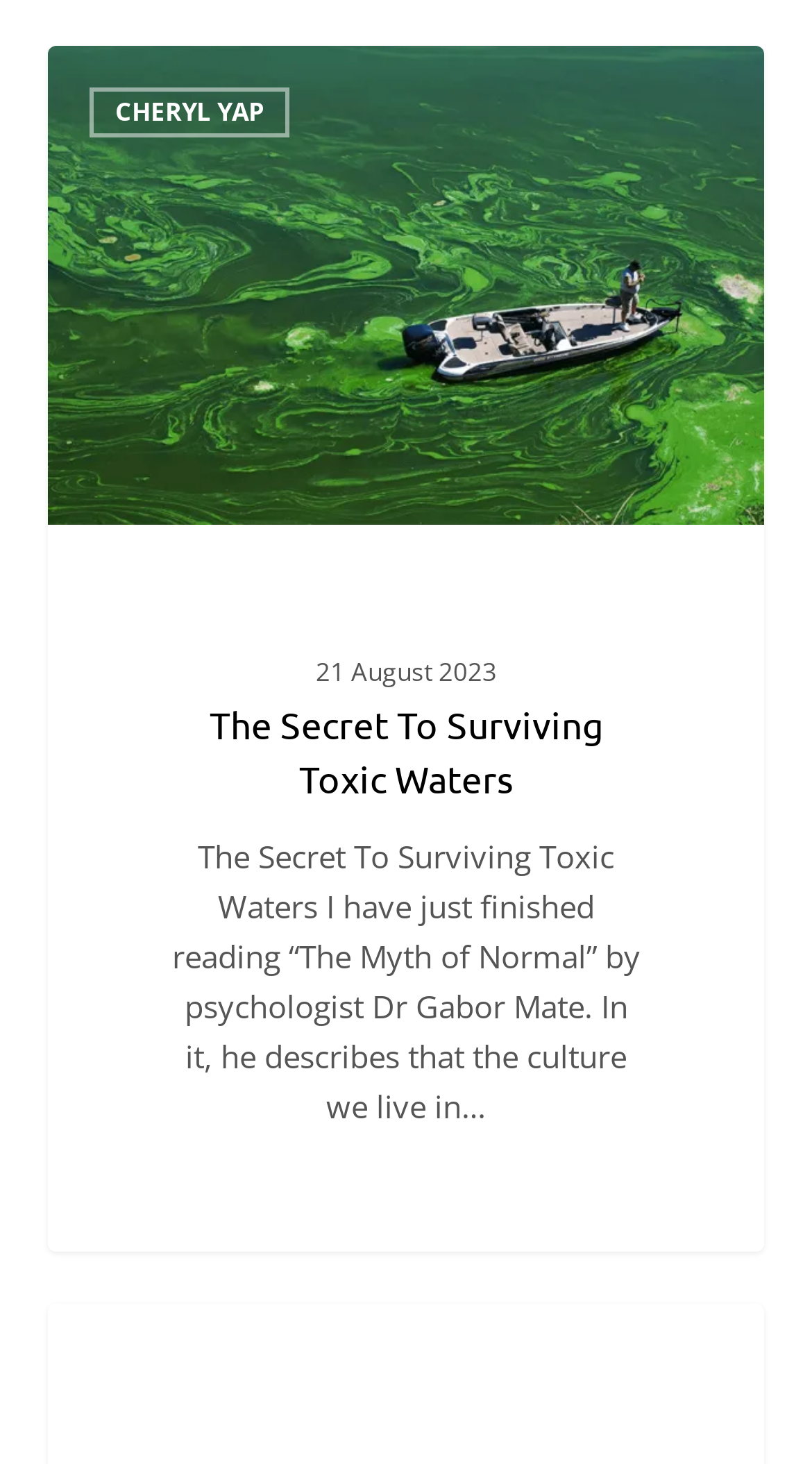Please identify the bounding box coordinates of the region to click in order to complete the task: "Read the article by Dr Gabor Mate". The coordinates must be four float numbers between 0 and 1, specified as [left, top, right, bottom].

[0.212, 0.57, 0.788, 0.769]